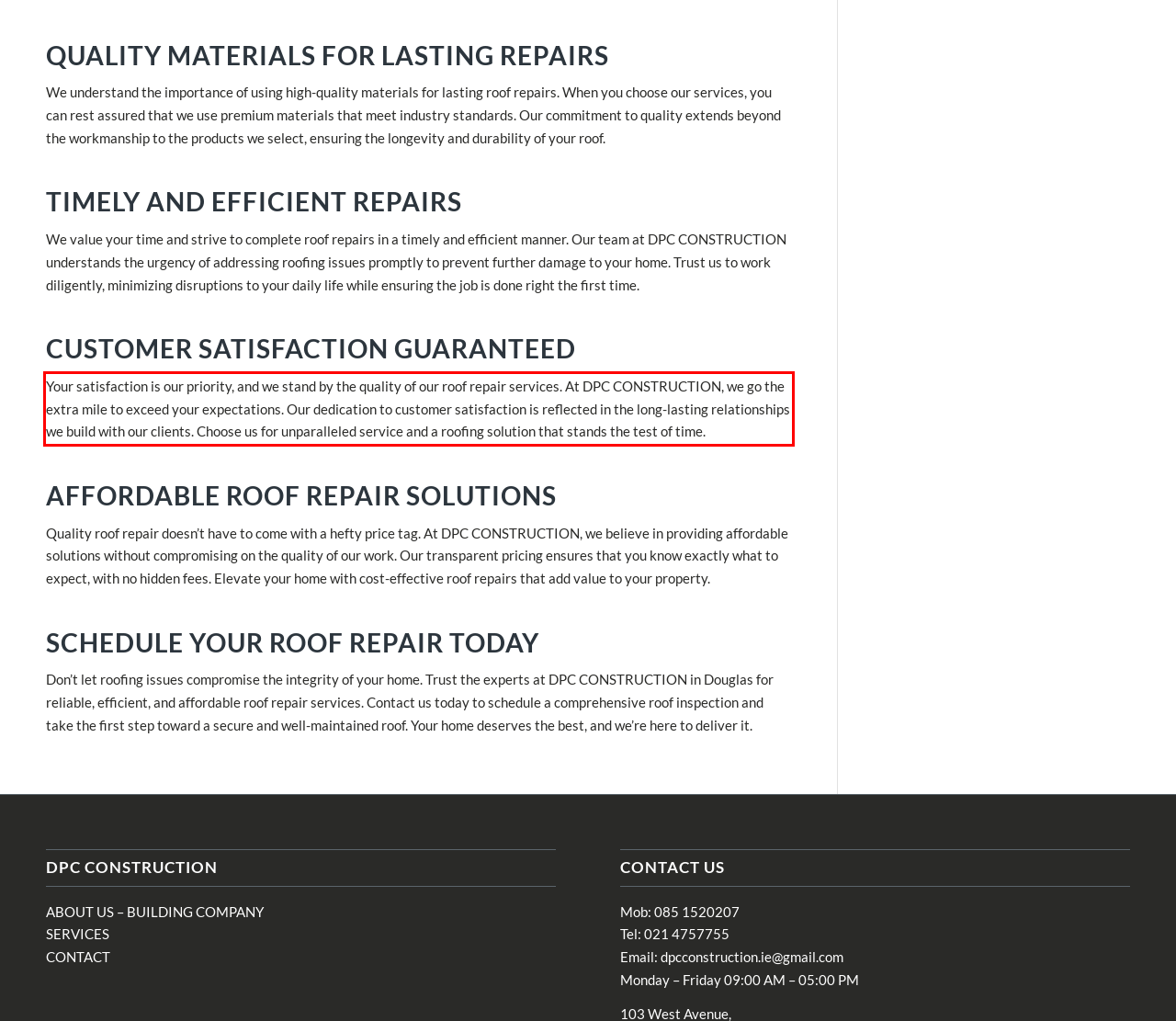Please perform OCR on the UI element surrounded by the red bounding box in the given webpage screenshot and extract its text content.

Your satisfaction is our priority, and we stand by the quality of our roof repair services. At DPC CONSTRUCTION, we go the extra mile to exceed your expectations. Our dedication to customer satisfaction is reflected in the long-lasting relationships we build with our clients. Choose us for unparalleled service and a roofing solution that stands the test of time.